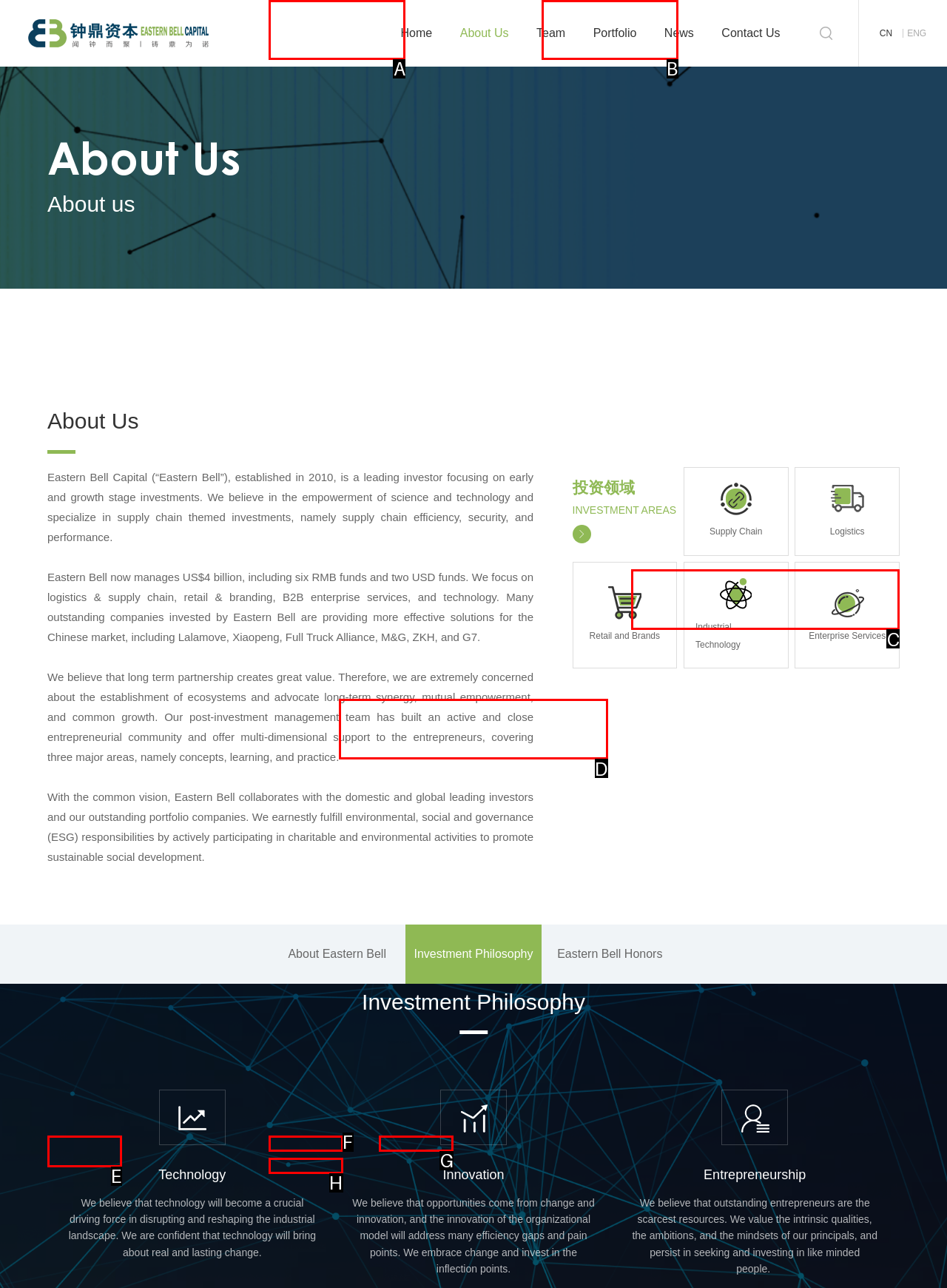Which HTML element should be clicked to perform the following task: get the free Furniture Flip Checklist e-Book
Reply with the letter of the appropriate option.

None